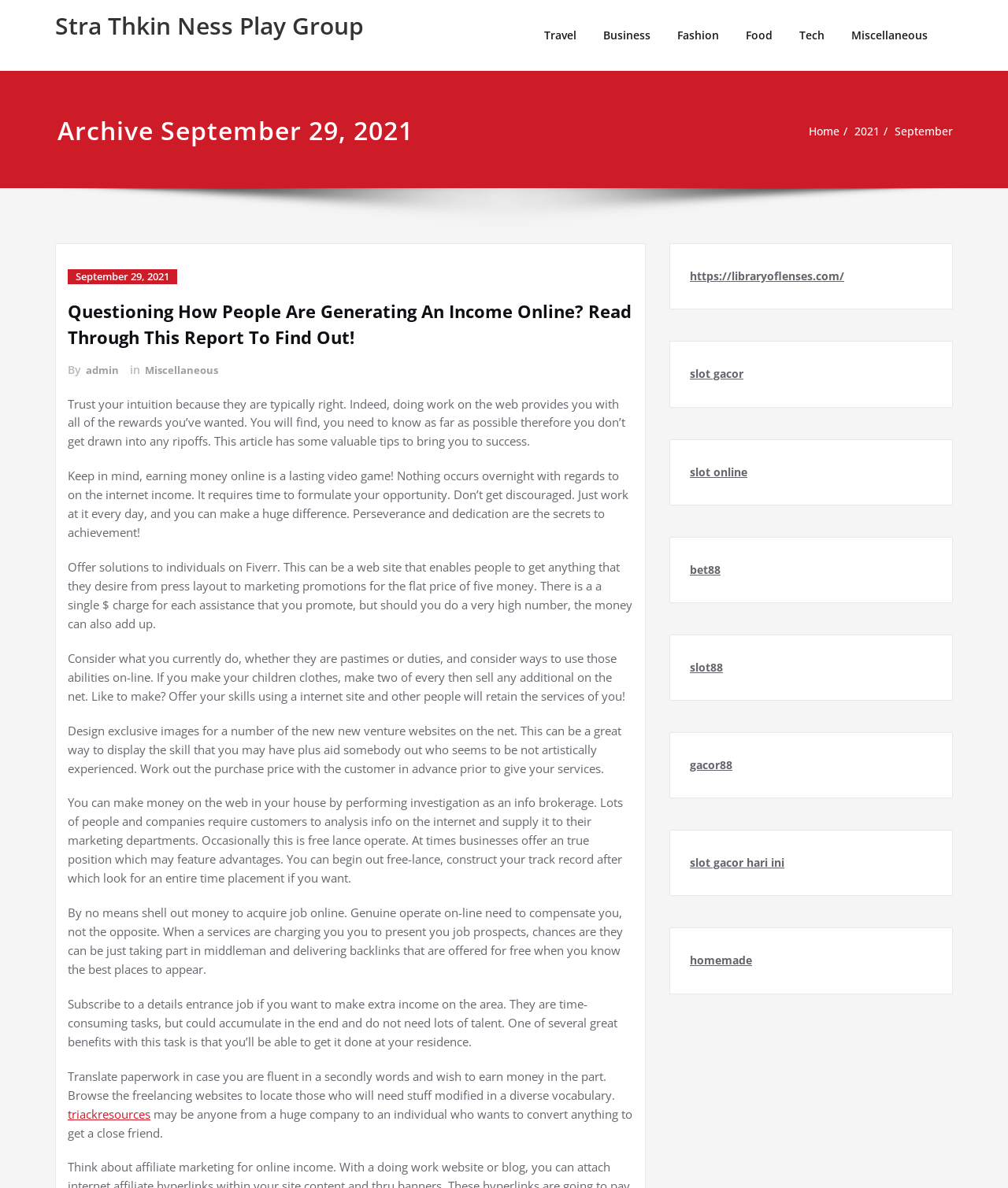Use one word or a short phrase to answer the question provided: 
What is the category of the article?

Miscellaneous